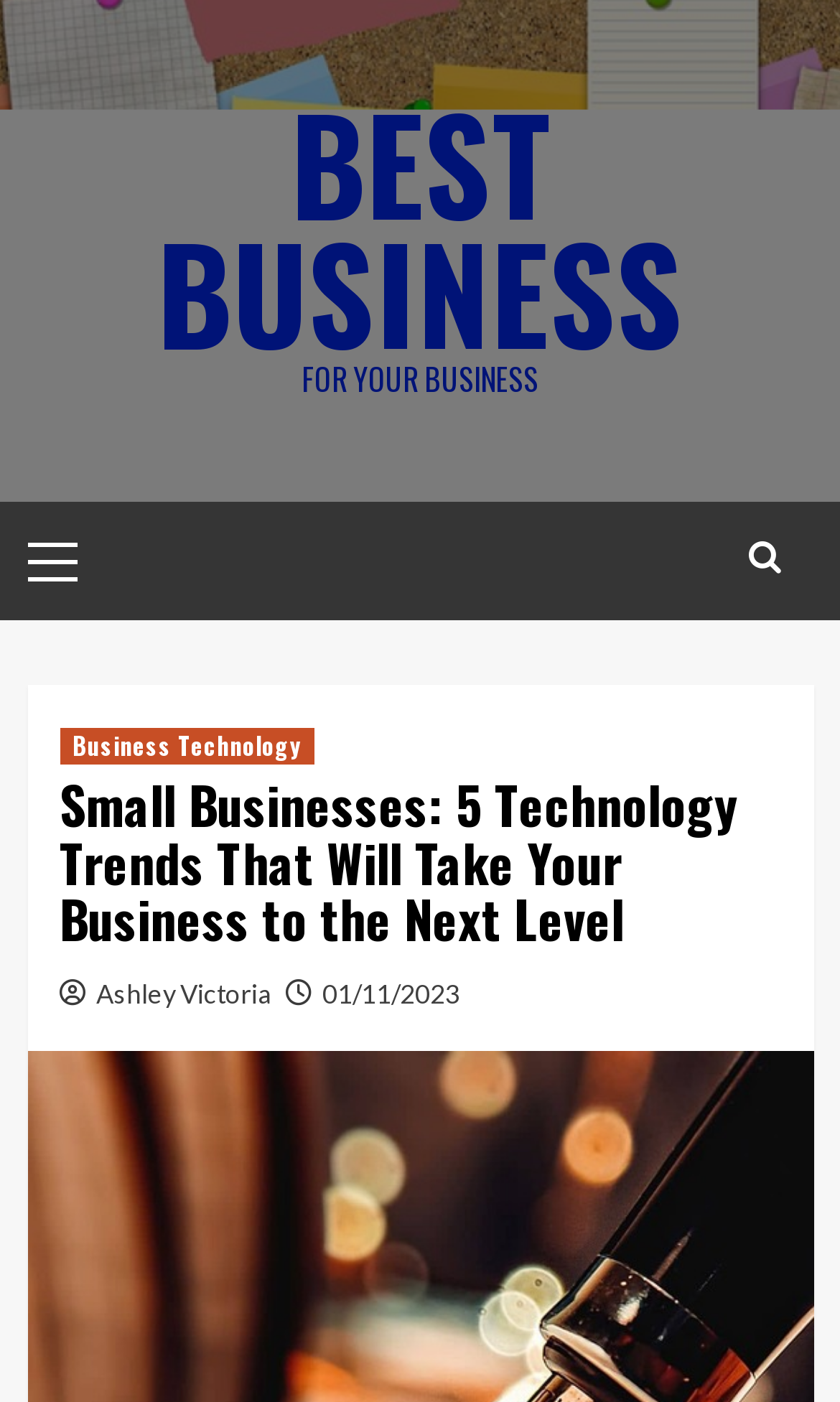Extract the primary heading text from the webpage.

Small Businesses: 5 Technology Trends That Will Take Your Business to the Next Level